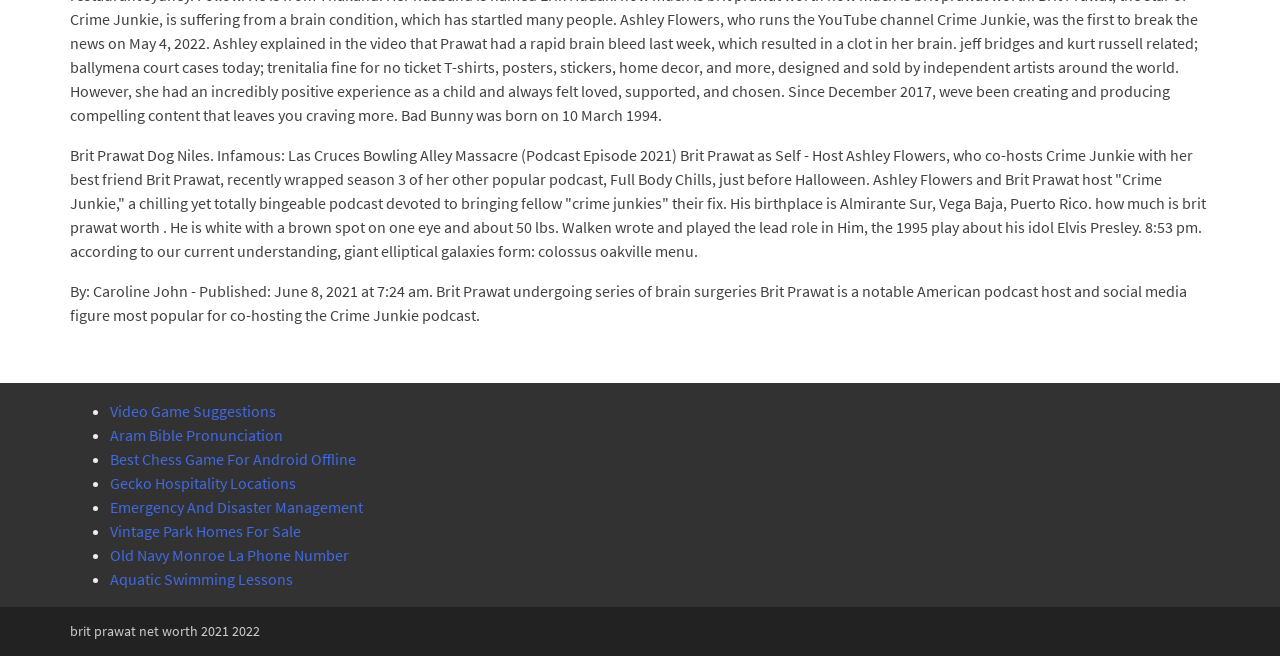What is the birthplace of Brit Prawat?
Using the information from the image, answer the question thoroughly.

The webpage mentions that Brit Prawat's birthplace is Almirante Sur, Vega Baja, Puerto Rico.